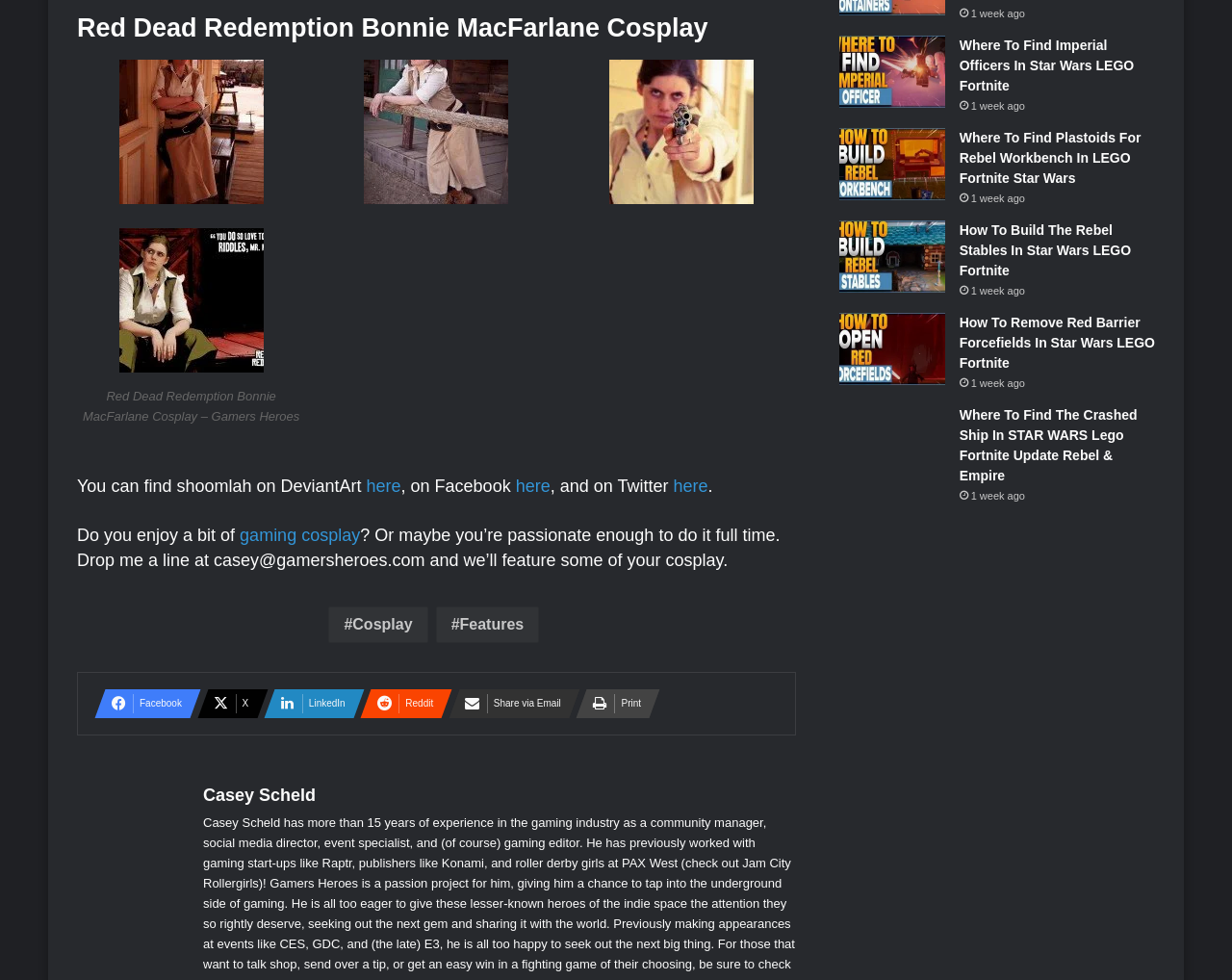What is the name of the cosplay character?
Using the information from the image, answer the question thoroughly.

The name of the cosplay character can be found in the heading 'Red Dead Redemption Bonnie MacFarlane Cosplay' at the top of the webpage.